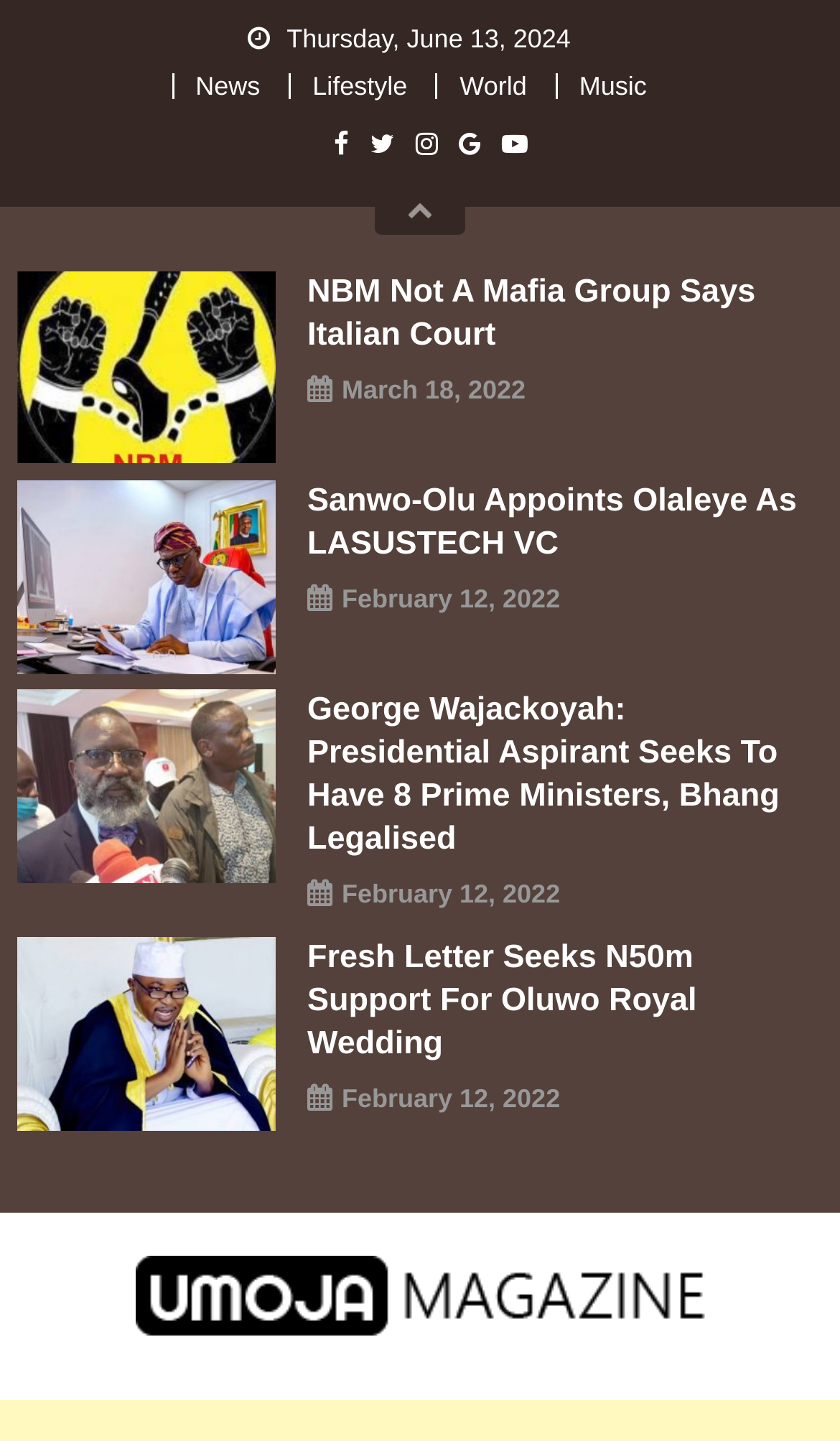Respond concisely with one word or phrase to the following query:
What is the name of the magazine?

Umoja Magazine Online